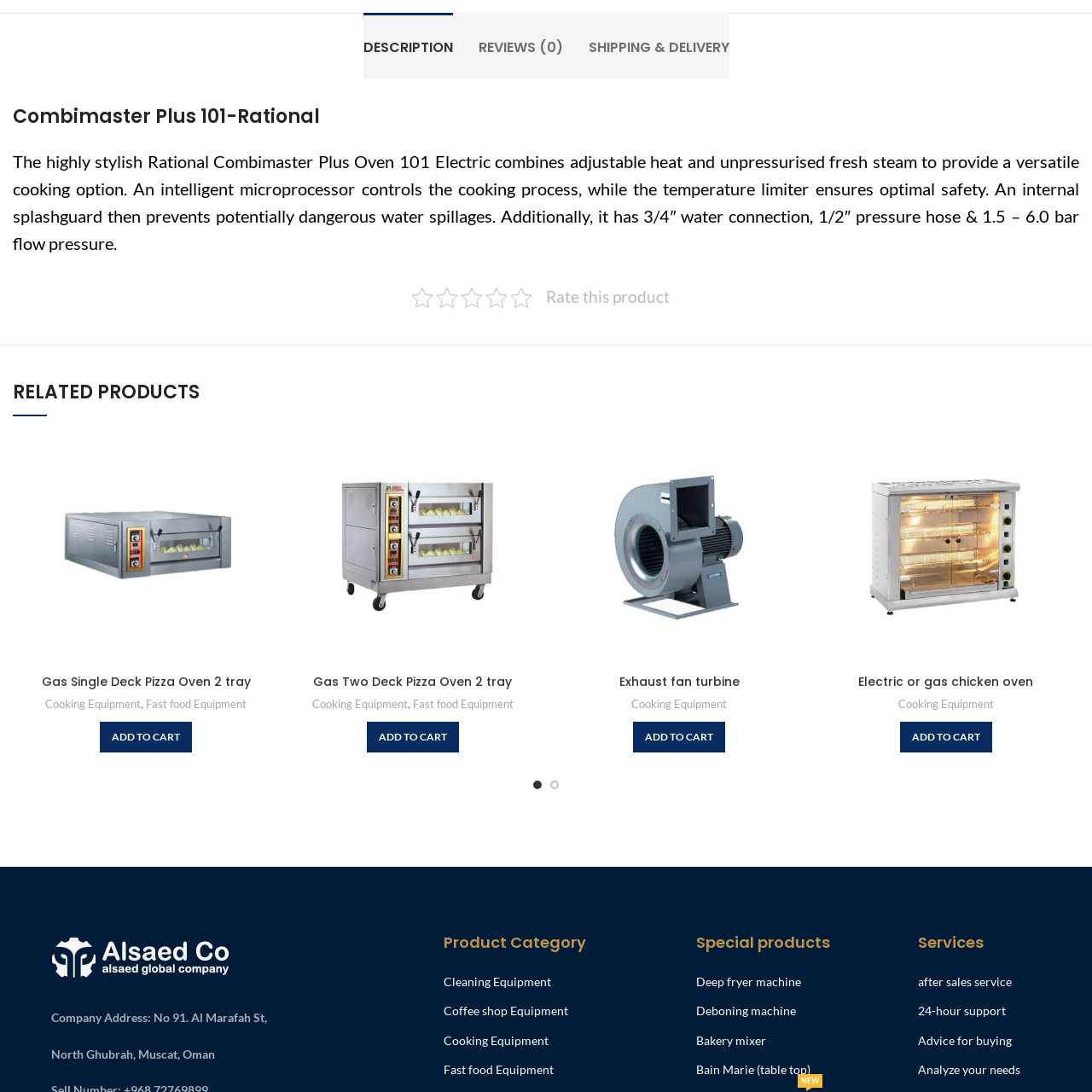Observe the image enclosed by the red rectangle, What is the ideal use case for this oven?
 Give a single word or phrase as your answer.

Pizza restaurants and fast food establishments